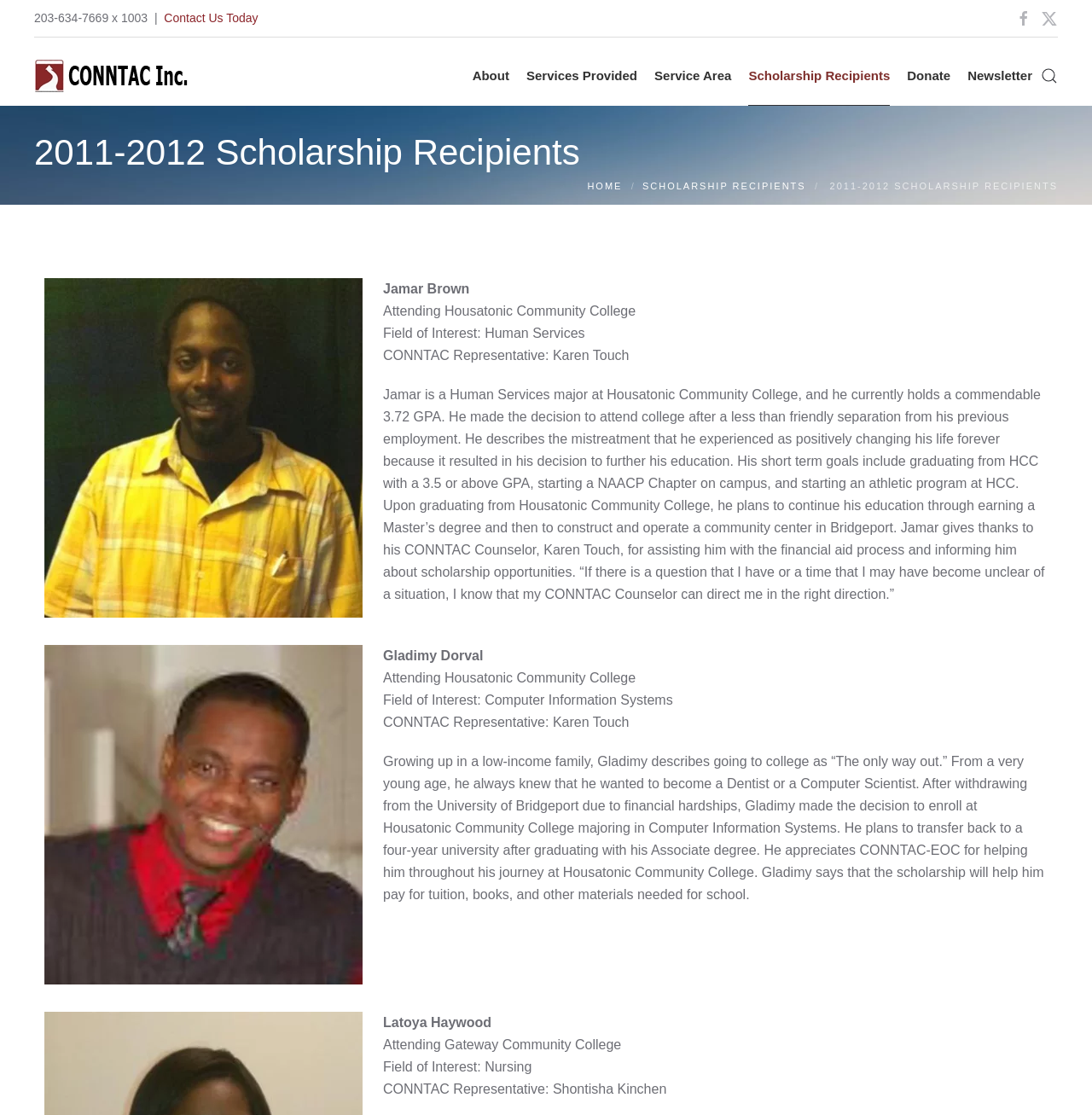Find and generate the main title of the webpage.

2011-2012 Scholarship Recipients